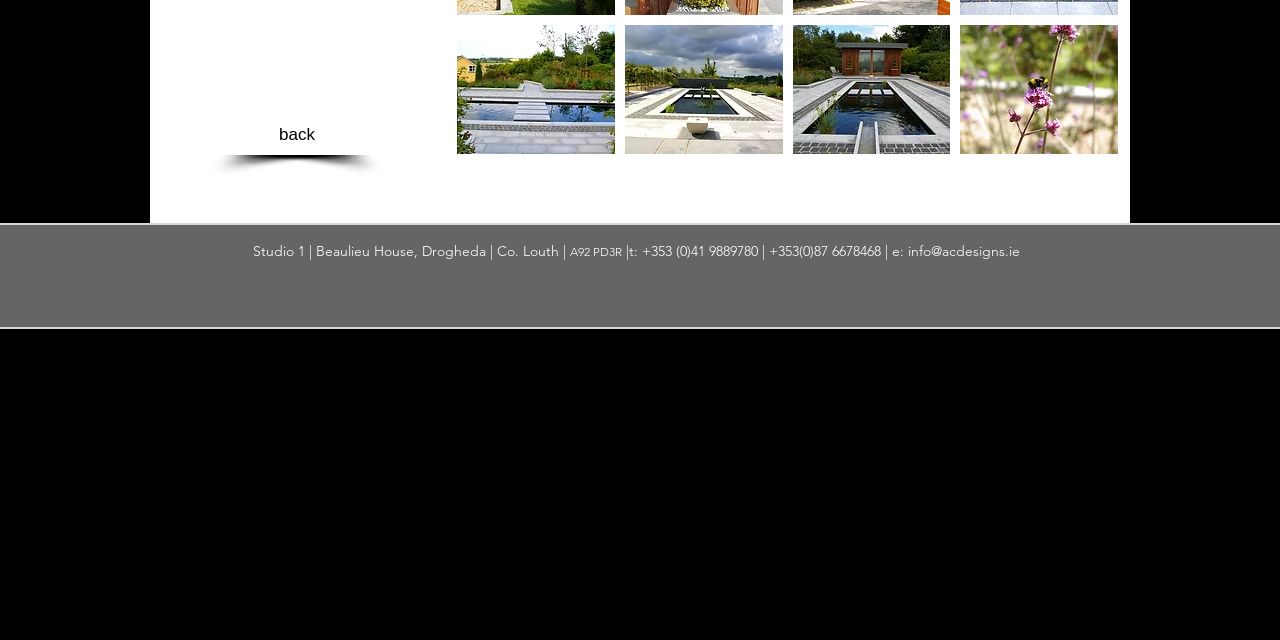Given the description of the UI element: "back", predict the bounding box coordinates in the form of [left, top, right, bottom], with each value being a float between 0 and 1.

[0.177, 0.18, 0.288, 0.242]